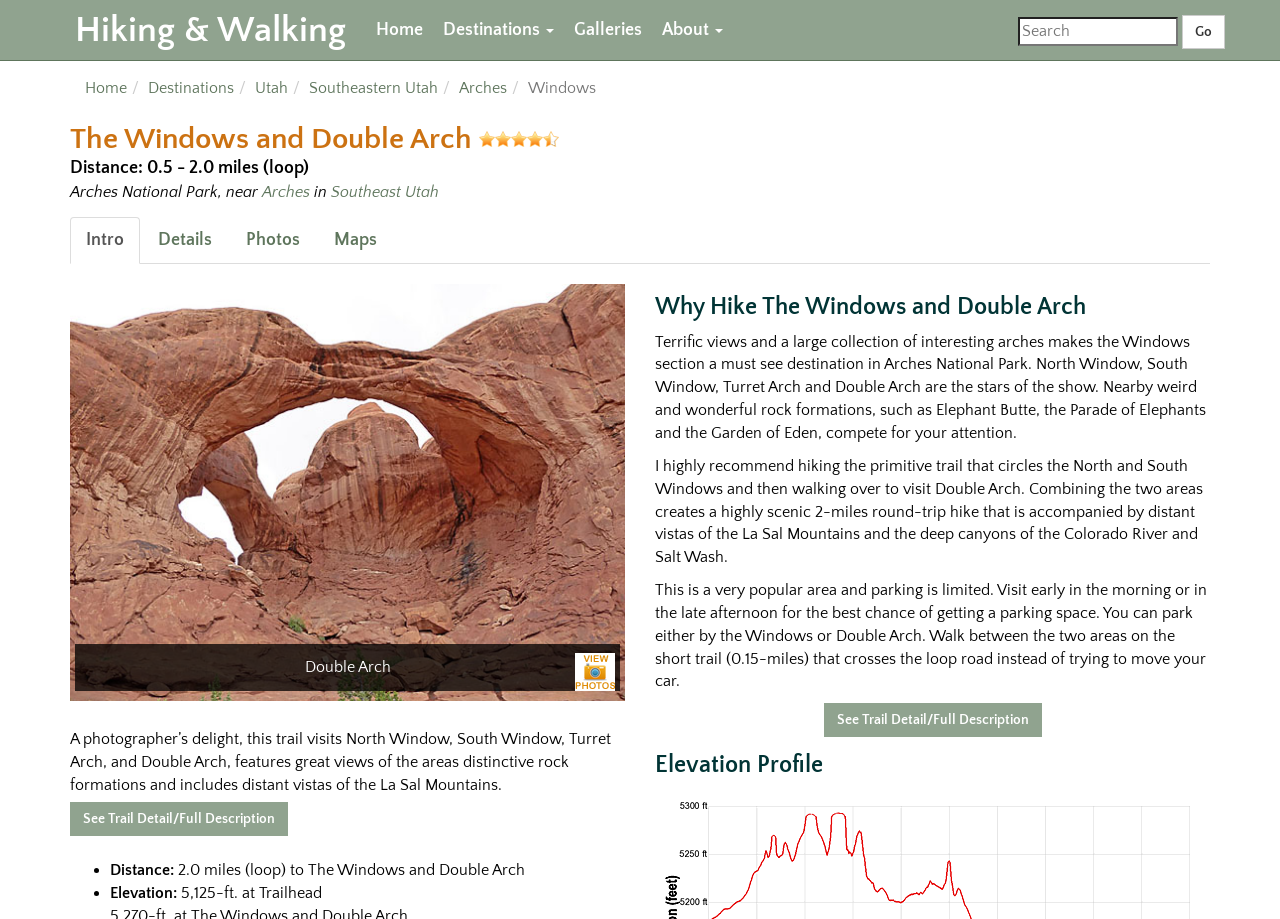Predict the bounding box coordinates of the UI element that matches this description: "Southeast Utah". The coordinates should be in the format [left, top, right, bottom] with each value between 0 and 1.

[0.259, 0.199, 0.343, 0.218]